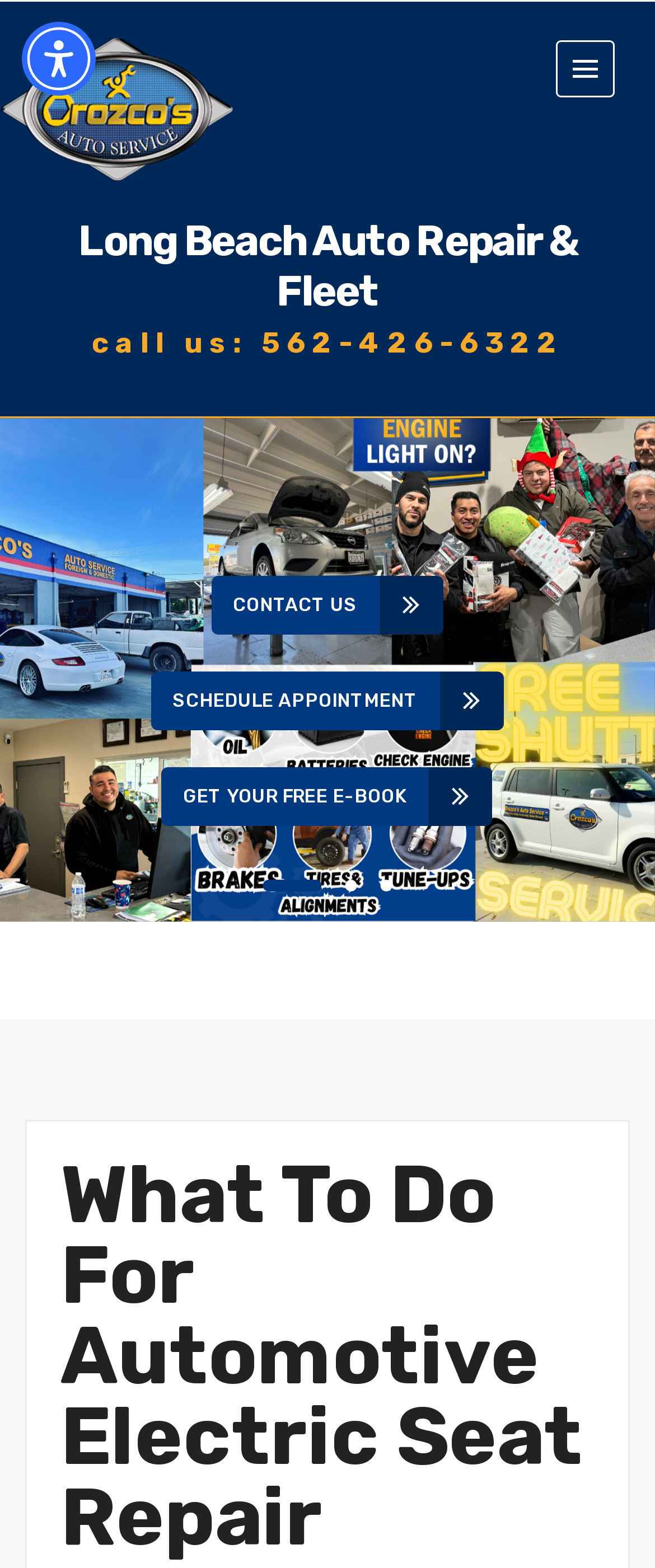Please study the image and answer the question comprehensively:
What is the text of the heading at the bottom of the page?

I looked at the heading element at the bottom of the page, which has the text 'What To Do For Automotive Electric Seat Repair', and found that it is the main heading of the page.